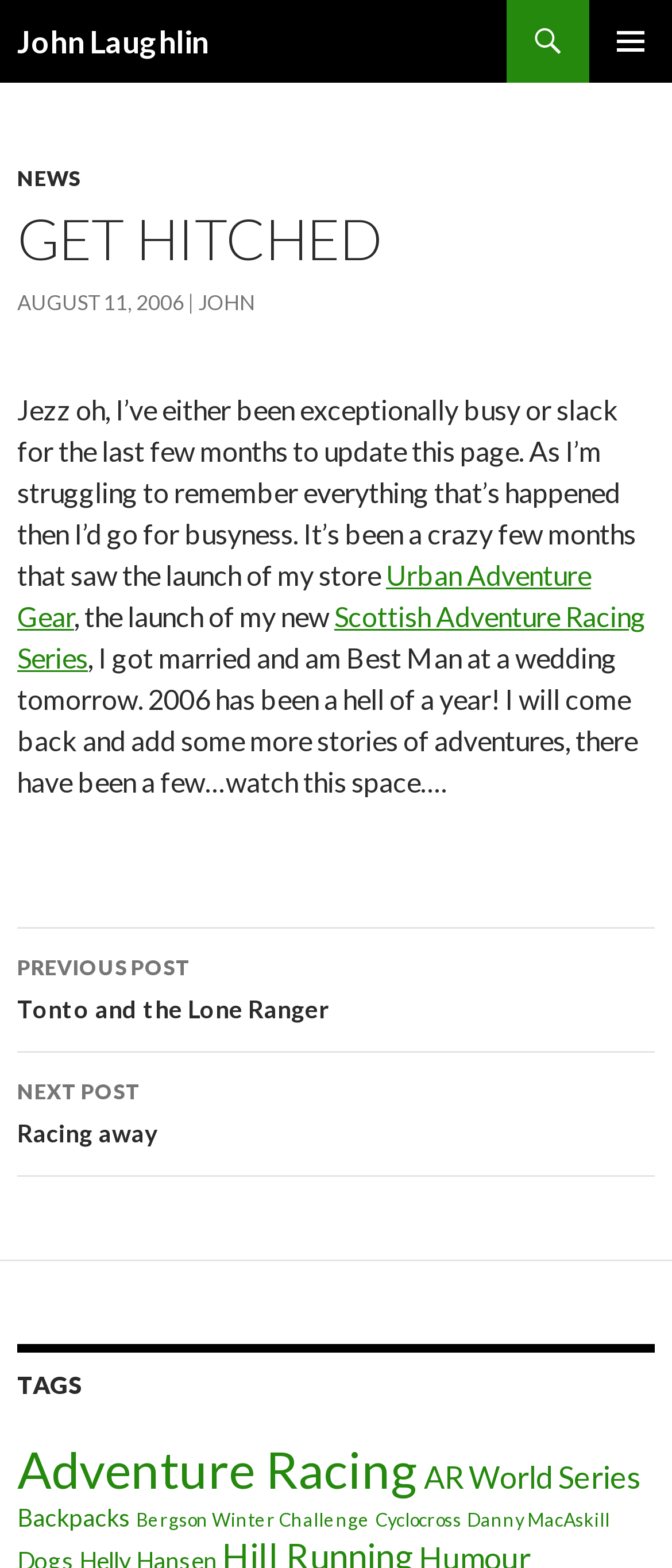What is the date of the blog post?
Carefully analyze the image and provide a detailed answer to the question.

The date of the blog post is mentioned in the link 'AUGUST 11, 2006' within the article, which is a child element of the 'HeaderAsNonLandmark' element.